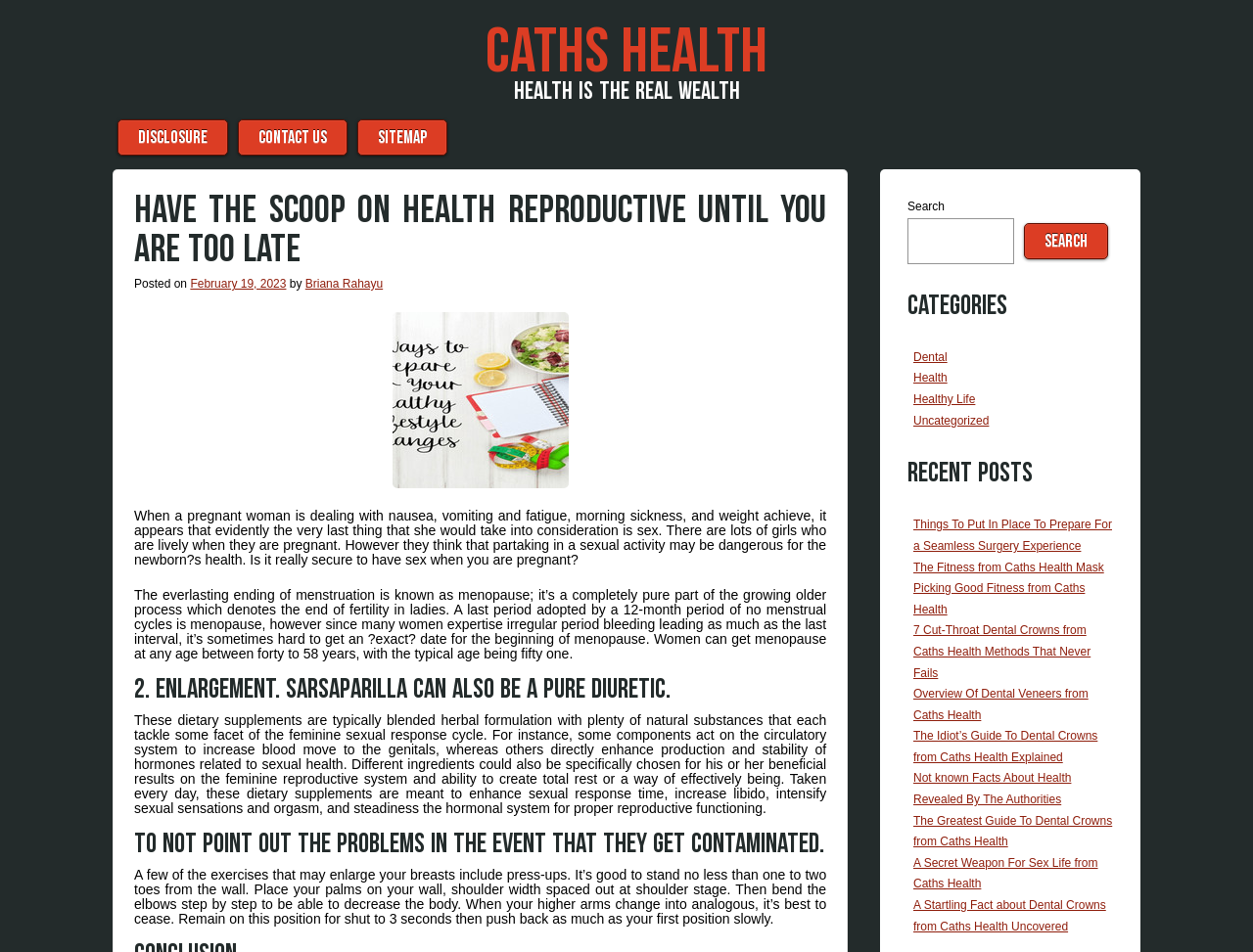Identify the bounding box of the UI element described as follows: "Dental". Provide the coordinates as four float numbers in the range of 0 to 1 [left, top, right, bottom].

[0.729, 0.368, 0.756, 0.382]